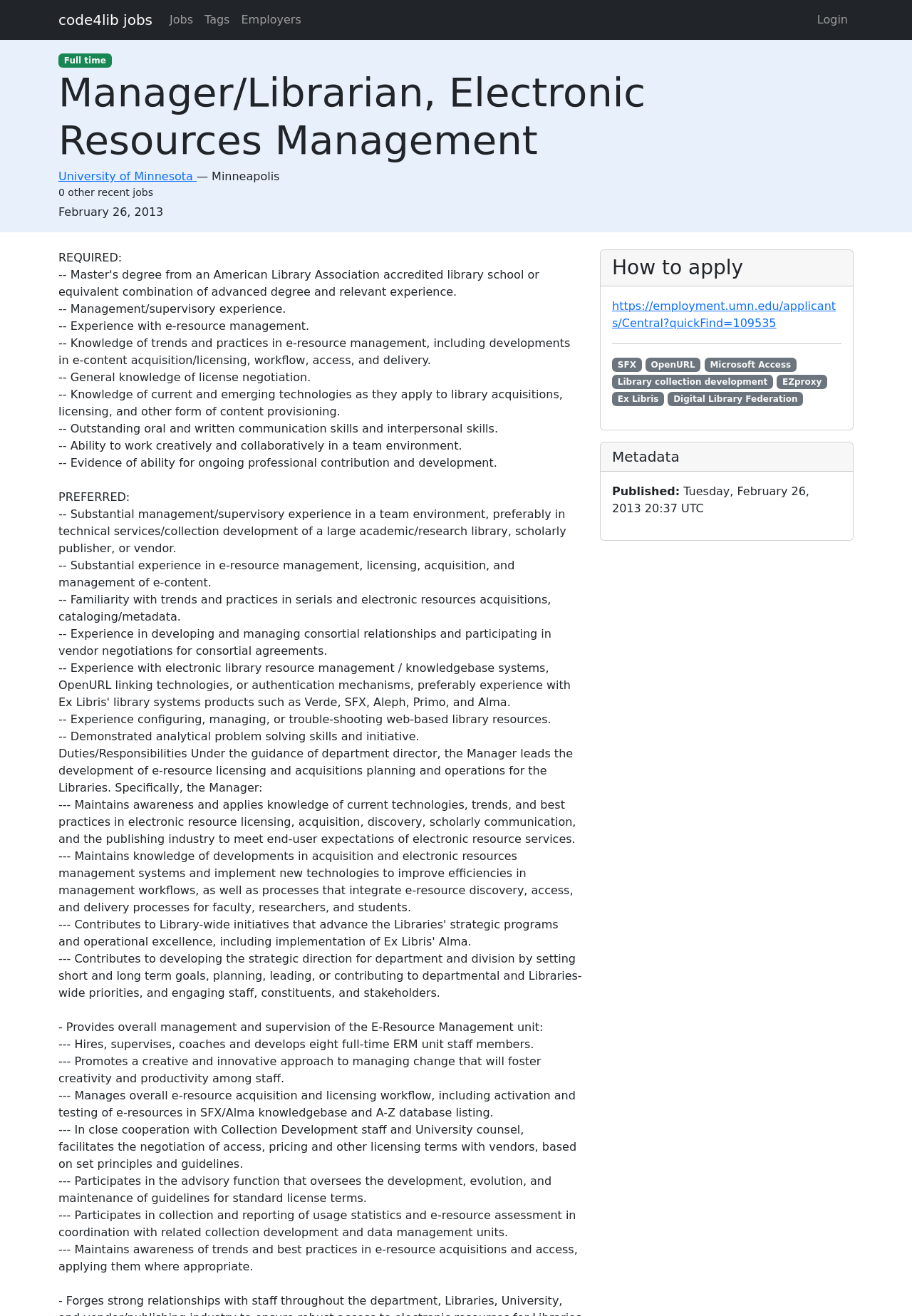What is the preferred experience for the job?
Make sure to answer the question with a detailed and comprehensive explanation.

The webpage mentions that the preferred experience for the job is 'Substantial management/supervisory experience in a team environment, preferably in technical services/collection development of a large academic/research library, scholarly publisher, or vendor', indicating that the preferred experience is substantial management/supervisory experience.